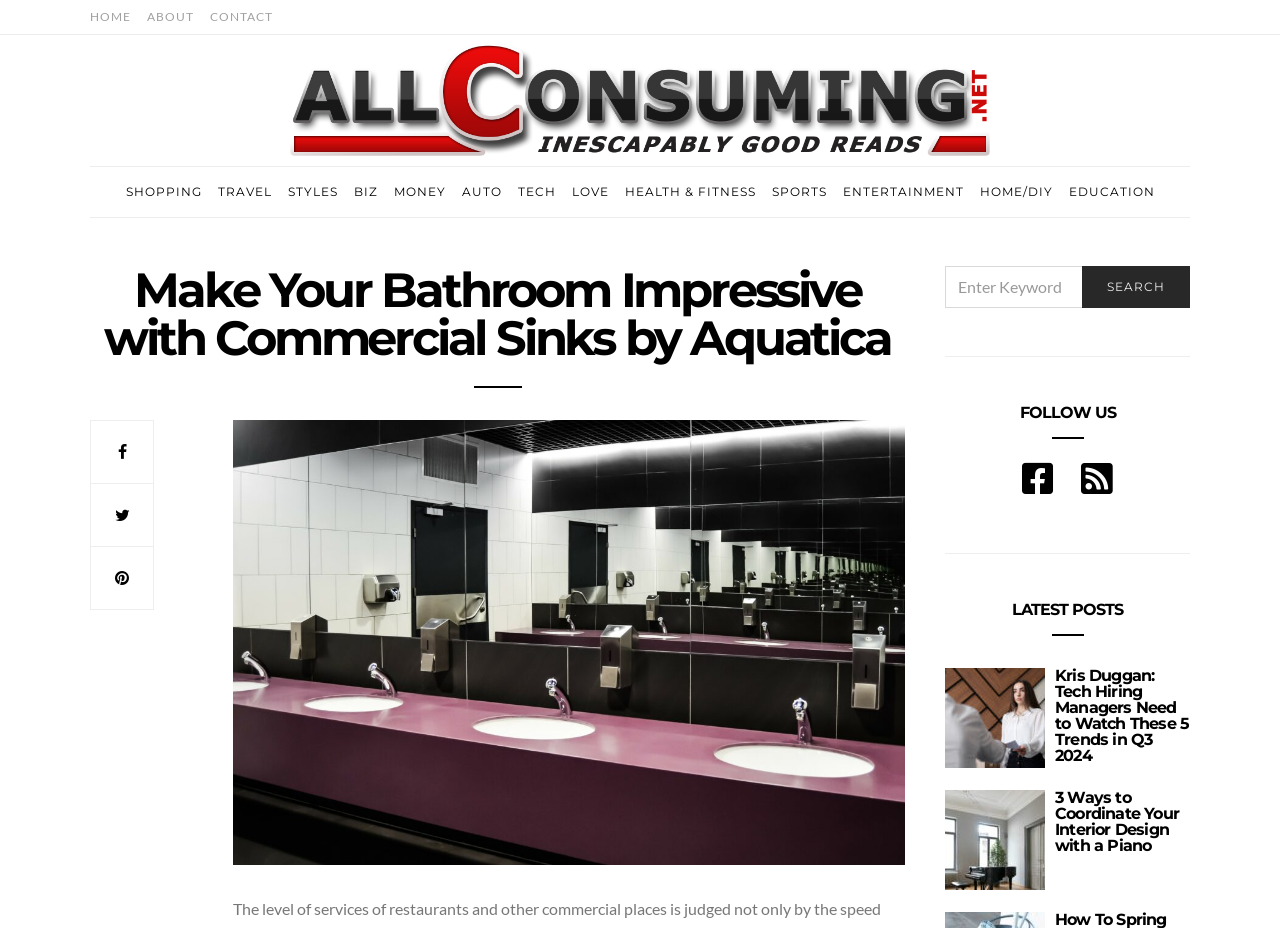Please determine the bounding box coordinates for the UI element described as: "Health & Fitness".

[0.488, 0.18, 0.59, 0.234]